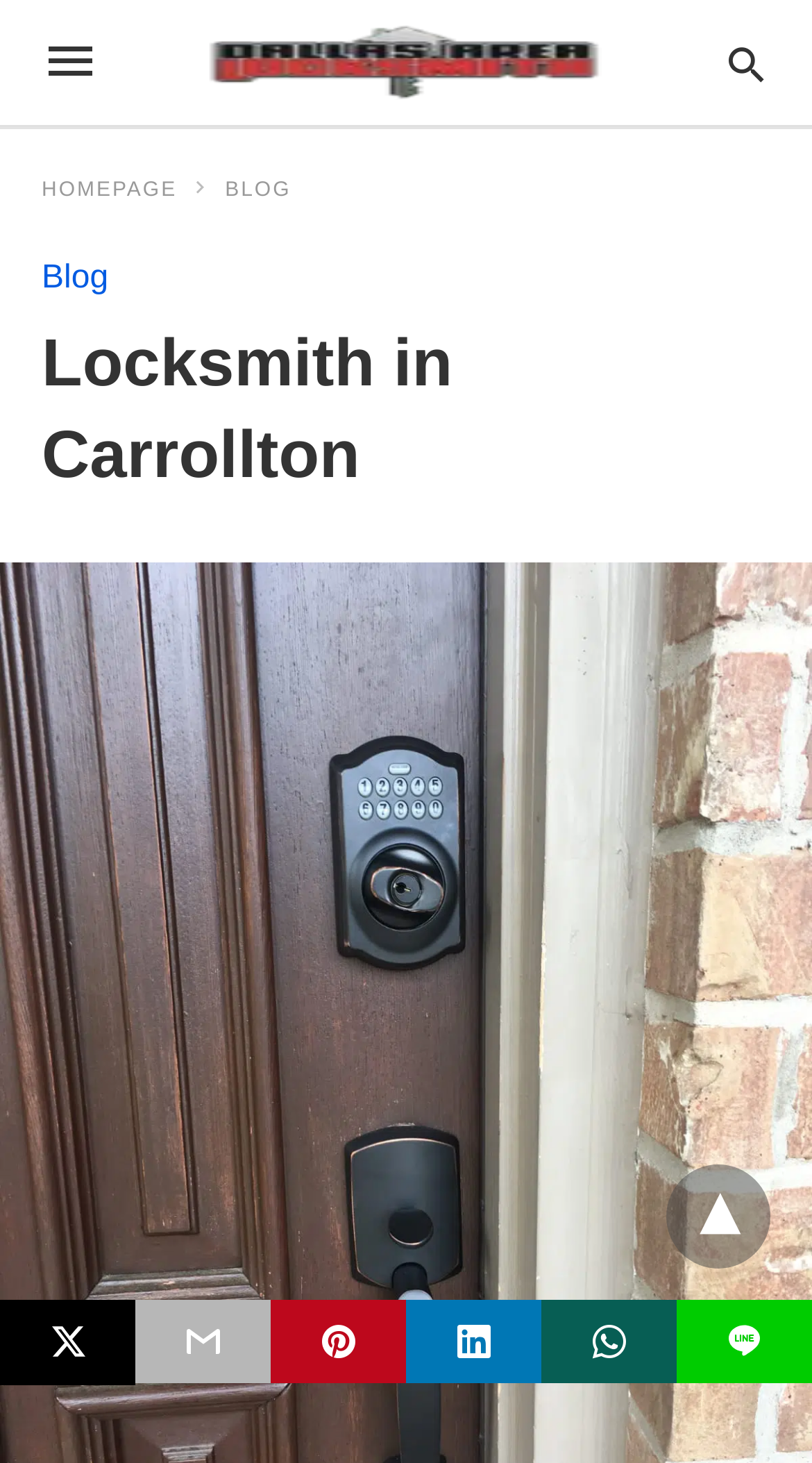Answer in one word or a short phrase: 
What is the purpose of the search bar?

Type your query